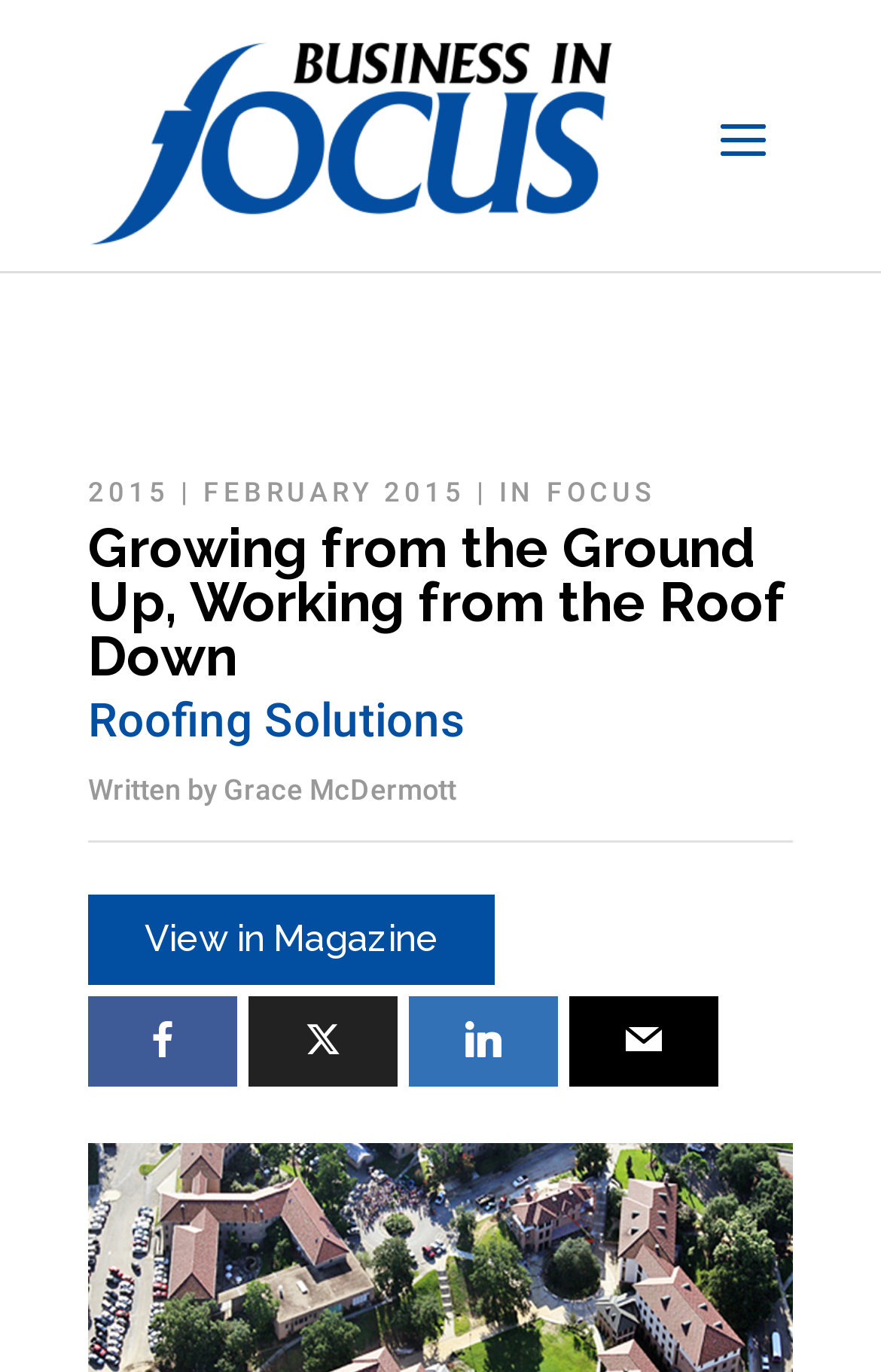What is the year mentioned in the article?
Please give a well-detailed answer to the question.

I found the answer by looking at the link element '2015' located at [0.1, 0.347, 0.192, 0.37] which is a part of the article's metadata.